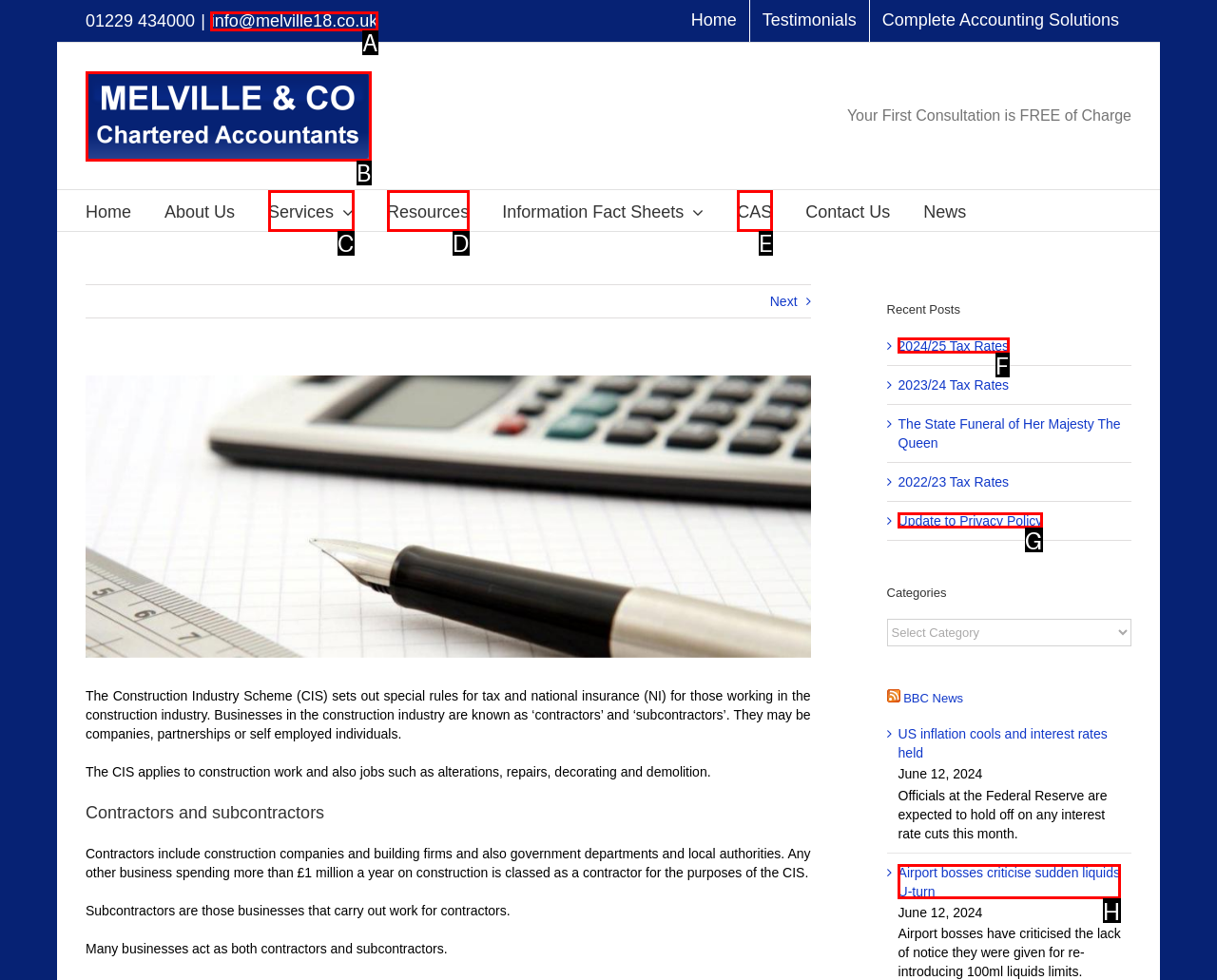From the given choices, indicate the option that best matches: Update to Privacy Policy
State the letter of the chosen option directly.

G